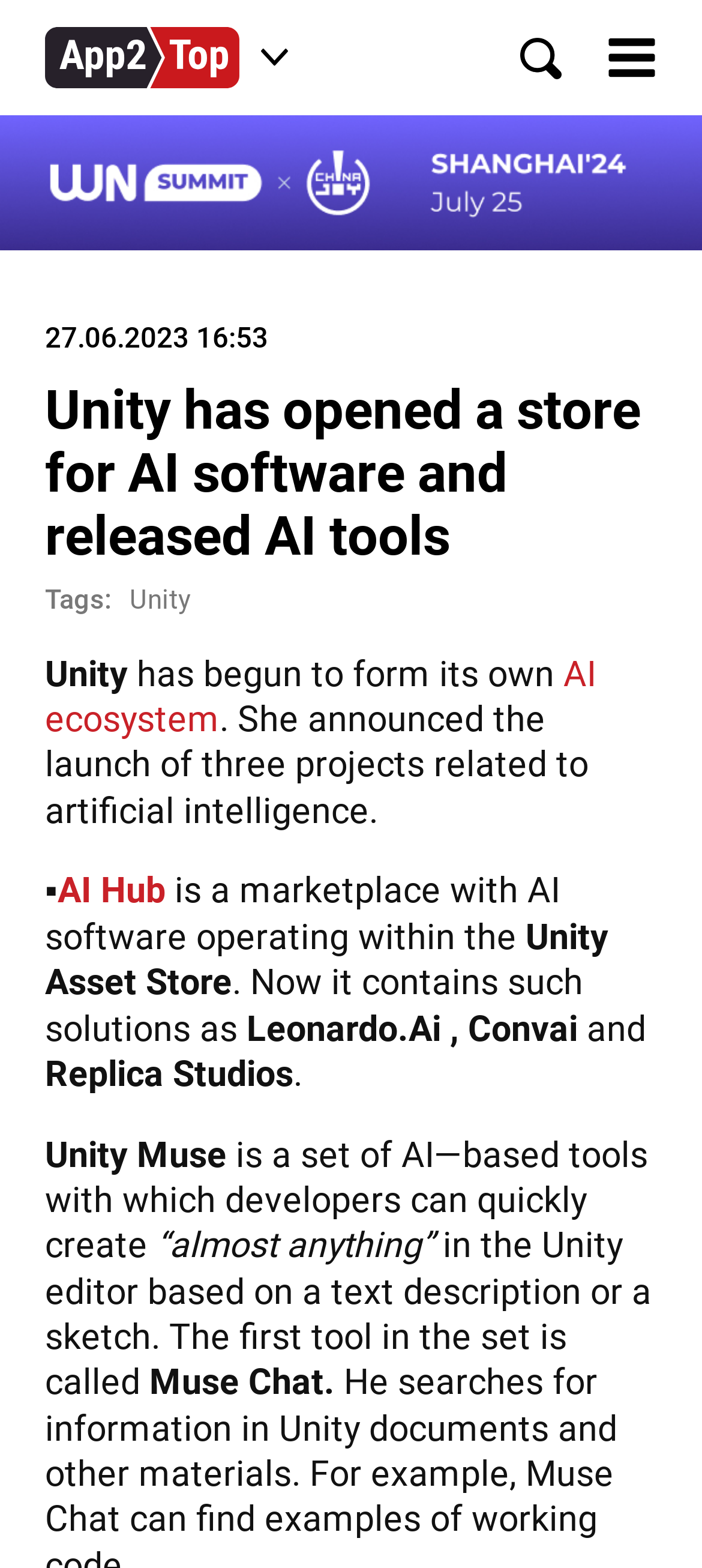Refer to the image and provide an in-depth answer to the question:
What is the name of the store mentioned in the article?

The article mentions Unity has opened a store for AI software, and later it is specified that the store is called Unity Asset Store, which now contains AI solutions such as Leonardo.Ai, Convai, and Replica Studios.